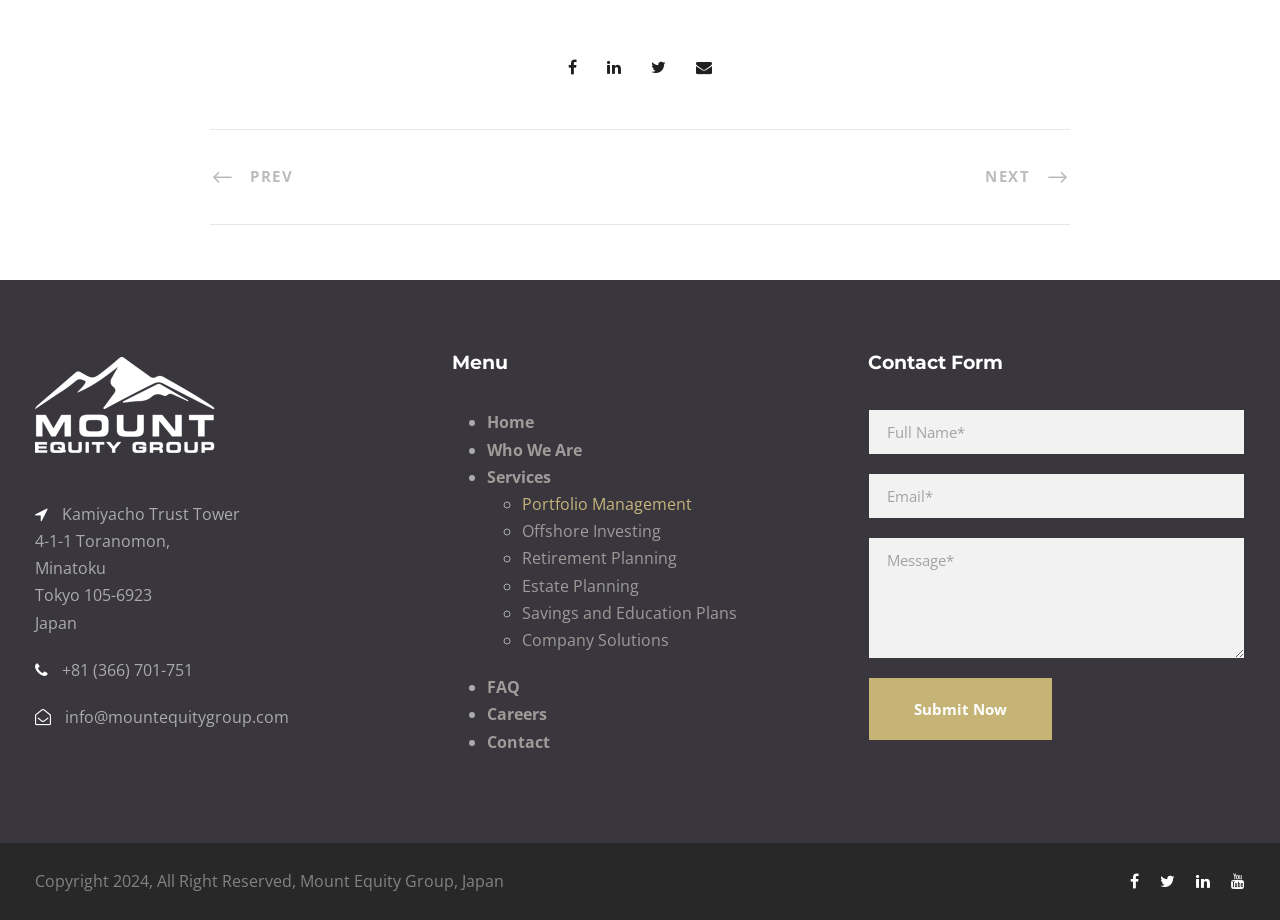Can you provide the bounding box coordinates for the element that should be clicked to implement the instruction: "Click the Submit Now button"?

[0.679, 0.737, 0.822, 0.805]